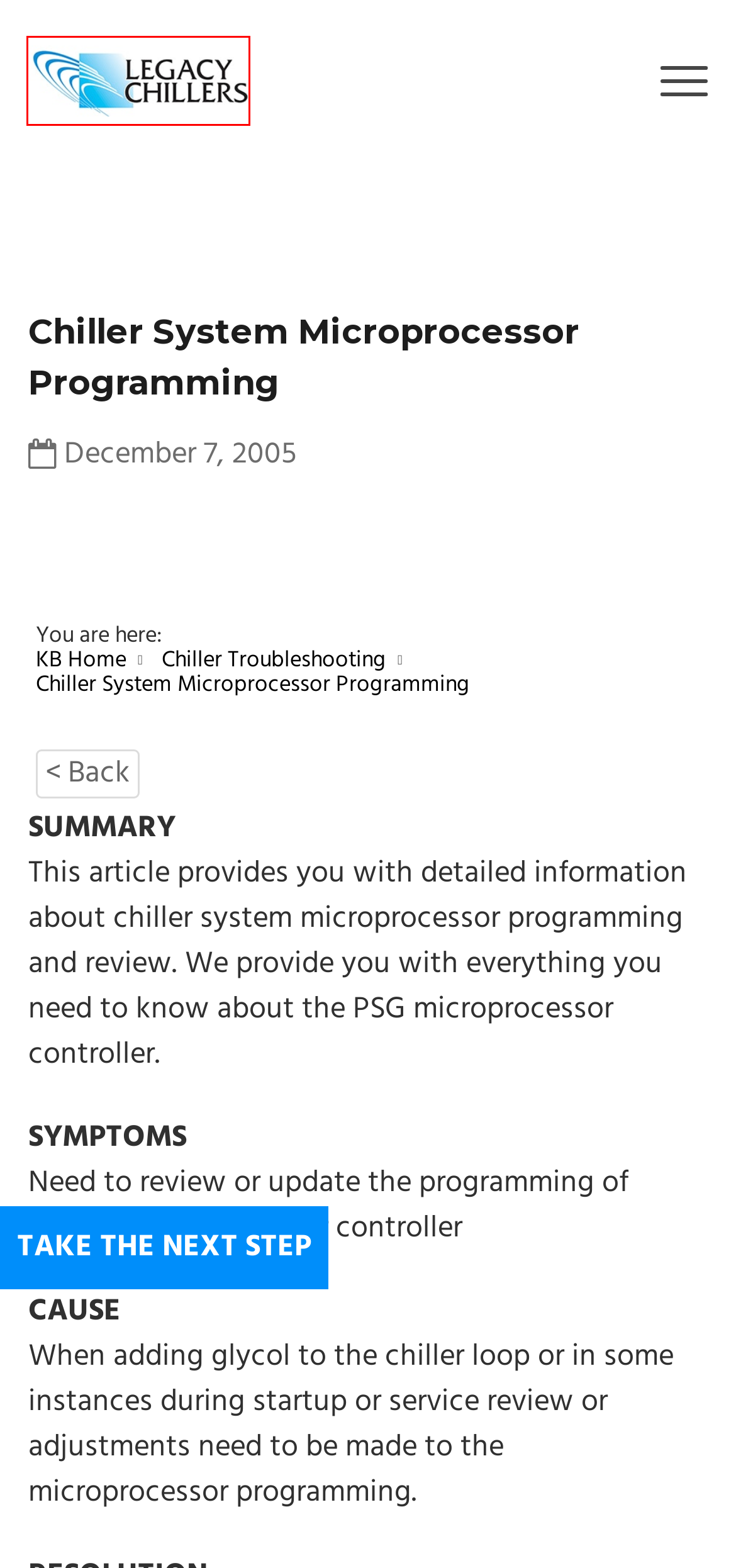A screenshot of a webpage is given, featuring a red bounding box around a UI element. Please choose the webpage description that best aligns with the new webpage after clicking the element in the bounding box. These are the descriptions:
A. Chillers and Radiology – What's the Buzz? | Legacy Chillers, Inc.
B. Chiller Troubleshooting | Legacy Chillers, Inc.
C. 没有找到站点
D. Legacy Chillers, Inc.
E. Chiller Blog | Legacy Chillers, Inc.
F. Your First Steps to Success | Legacy Chillers, Inc.
G. 5 Manufacturing Trends Coming This Year | Legacy Chillers, Inc.
H. Knowledge Base | Legacy Chillers, Inc.

D